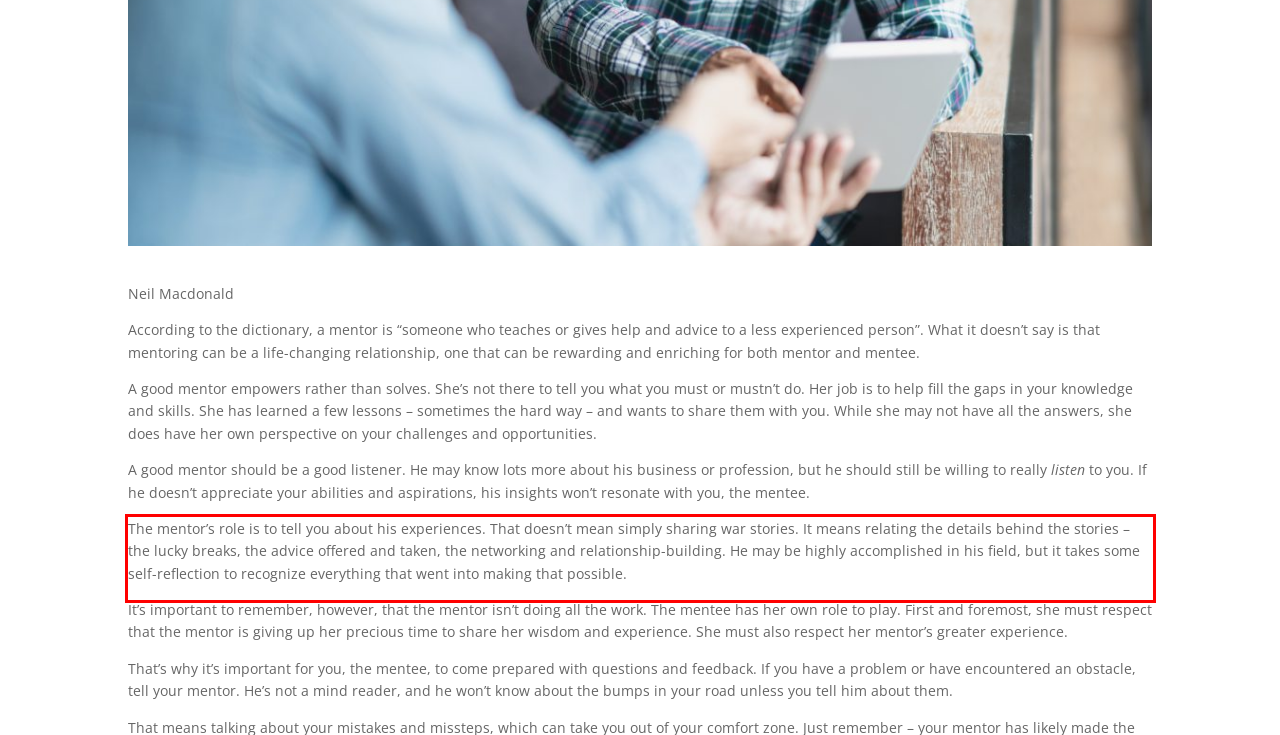Examine the screenshot of the webpage, locate the red bounding box, and perform OCR to extract the text contained within it.

The mentor’s role is to tell you about his experiences. That doesn’t mean simply sharing war stories. It means relating the details behind the stories – the lucky breaks, the advice offered and taken, the networking and relationship-building. He may be highly accomplished in his field, but it takes some self-reflection to recognize everything that went into making that possible.